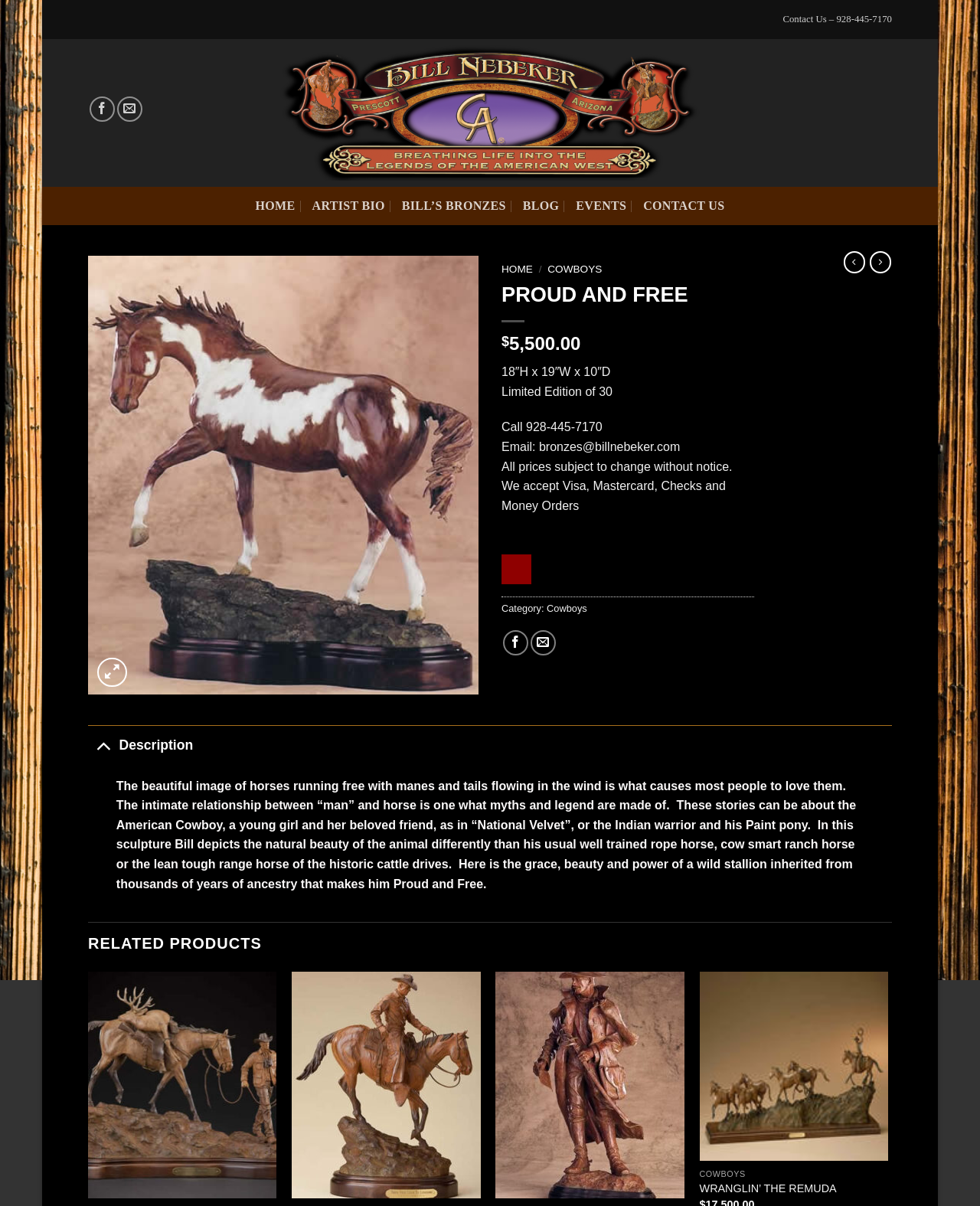What is the name of the sculpture?
Look at the screenshot and respond with one word or a short phrase.

PROUD AND FREE